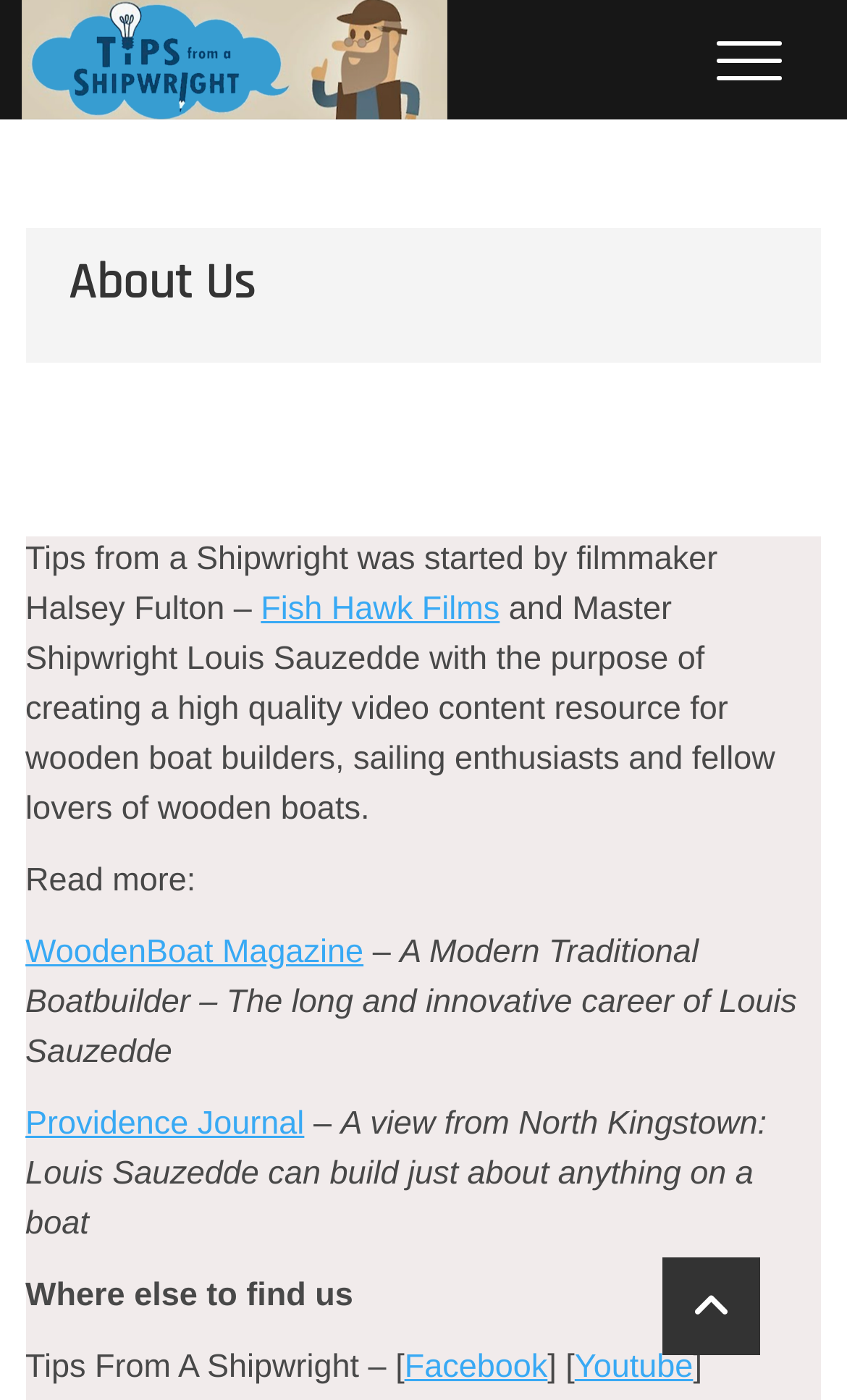Determine the bounding box for the HTML element described here: "Providence Journal". The coordinates should be given as [left, top, right, bottom] with each number being a float between 0 and 1.

[0.03, 0.79, 0.359, 0.816]